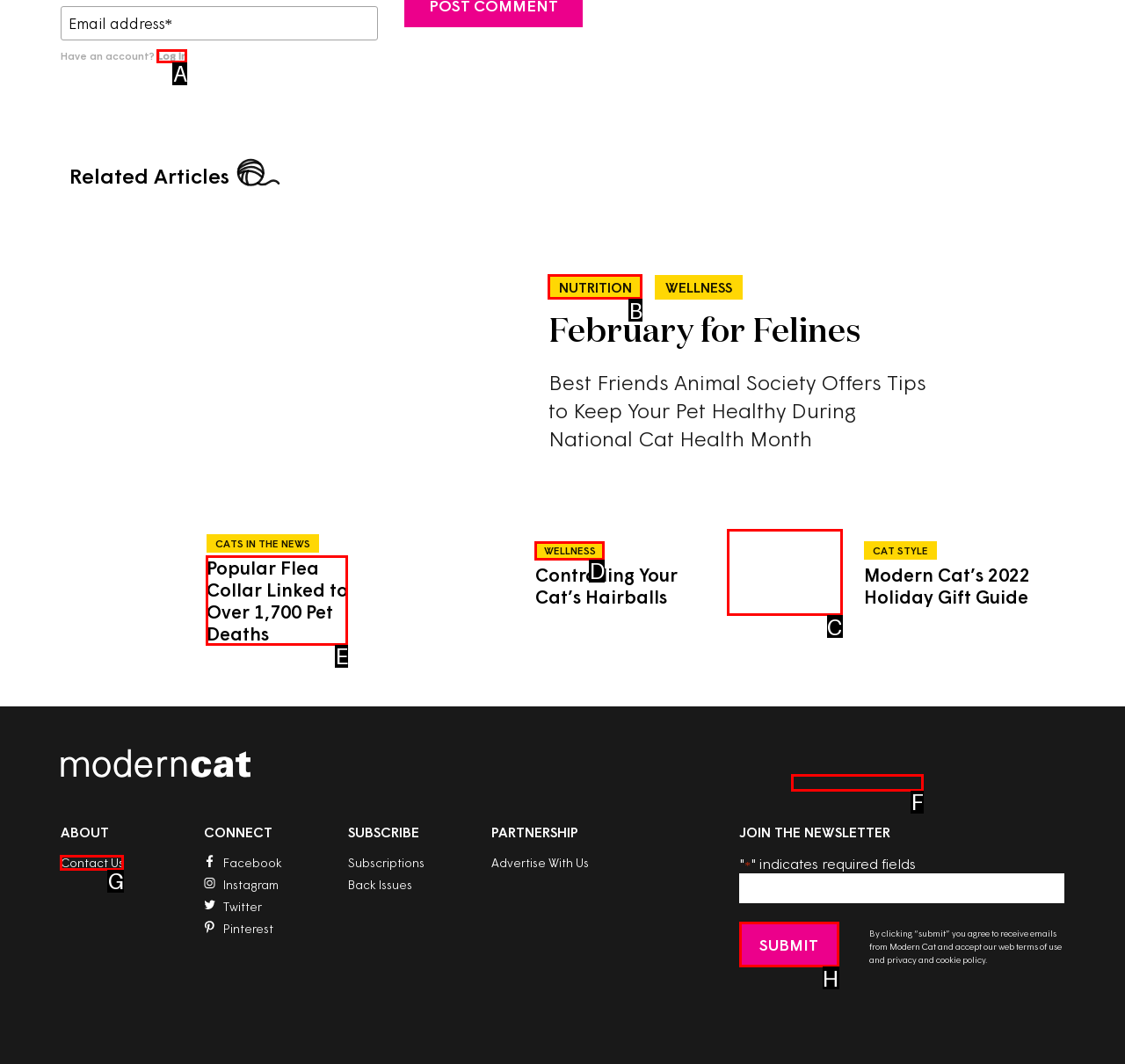Given the element description: Contact Us, choose the HTML element that aligns with it. Indicate your choice with the corresponding letter.

G